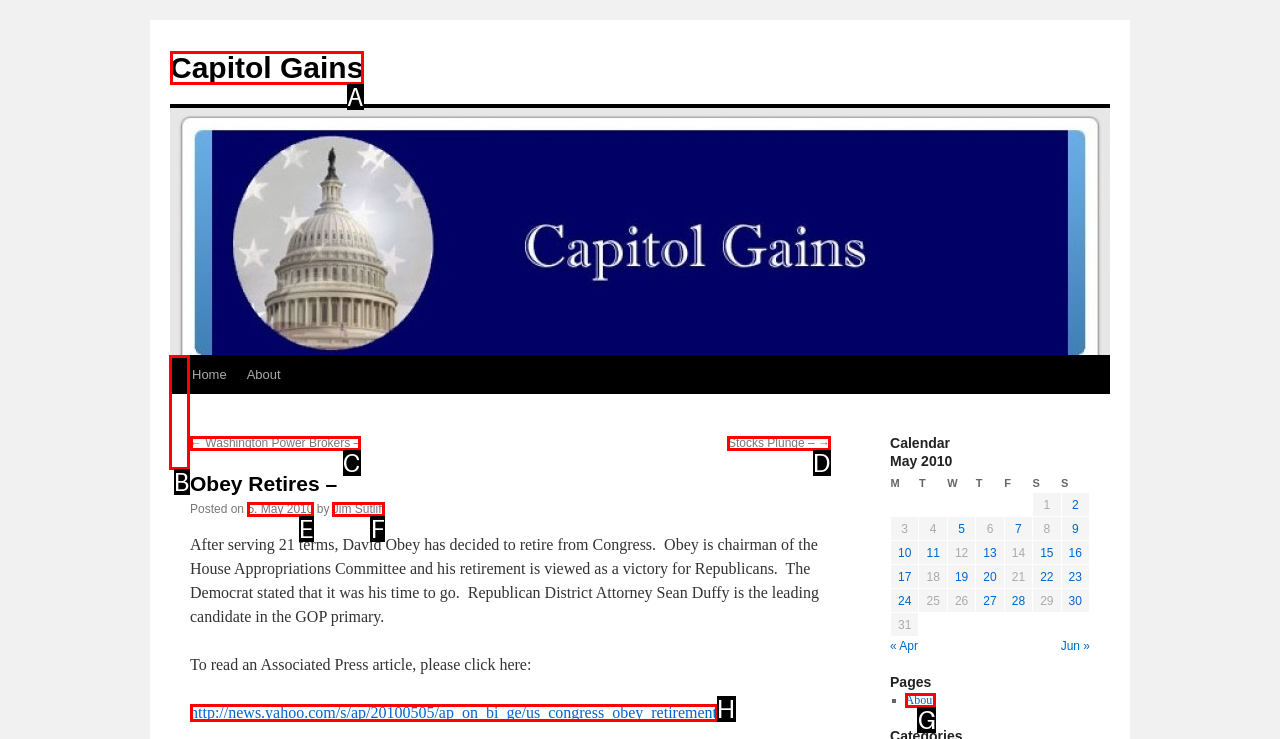Identify the HTML element that corresponds to the following description: Stocks Plunge – →. Provide the letter of the correct option from the presented choices.

D